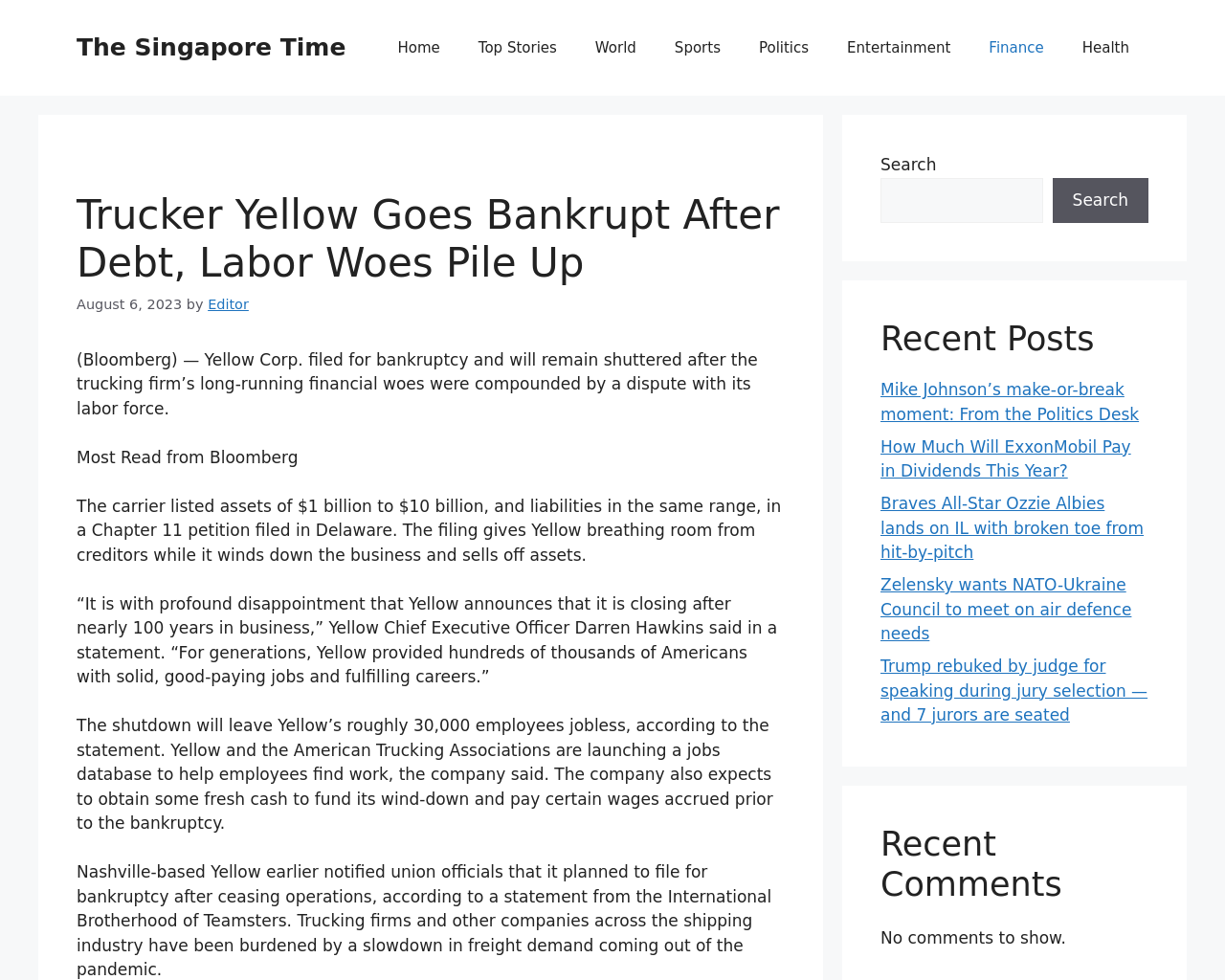Describe all the key features and sections of the webpage thoroughly.

The webpage is an article from The Singapore Time, with the title "Trucker Yellow Goes Bankrupt After Debt, Labor Woes Pile Up". At the top, there is a banner with the site's name, followed by a navigation menu with links to various sections such as Home, Top Stories, World, Sports, Politics, Entertainment, Finance, and Health.

Below the navigation menu, there is a header section with the article's title, a timestamp indicating the article was published on August 6, 2023, and the author's name, Editor. The article's content is divided into several paragraphs, describing how Yellow Corp. filed for bankruptcy and will remain shuttered due to financial woes and a dispute with its labor force.

To the right of the article, there is a complementary section with a search bar and a heading "Recent Posts" followed by a list of links to other articles. Below the list of recent posts, there is a heading "Recent Comments" with a message indicating that there are no comments to show.

Overall, the webpage has a clean and organized layout, with a clear hierarchy of elements and a focus on presenting the article's content in a readable format.